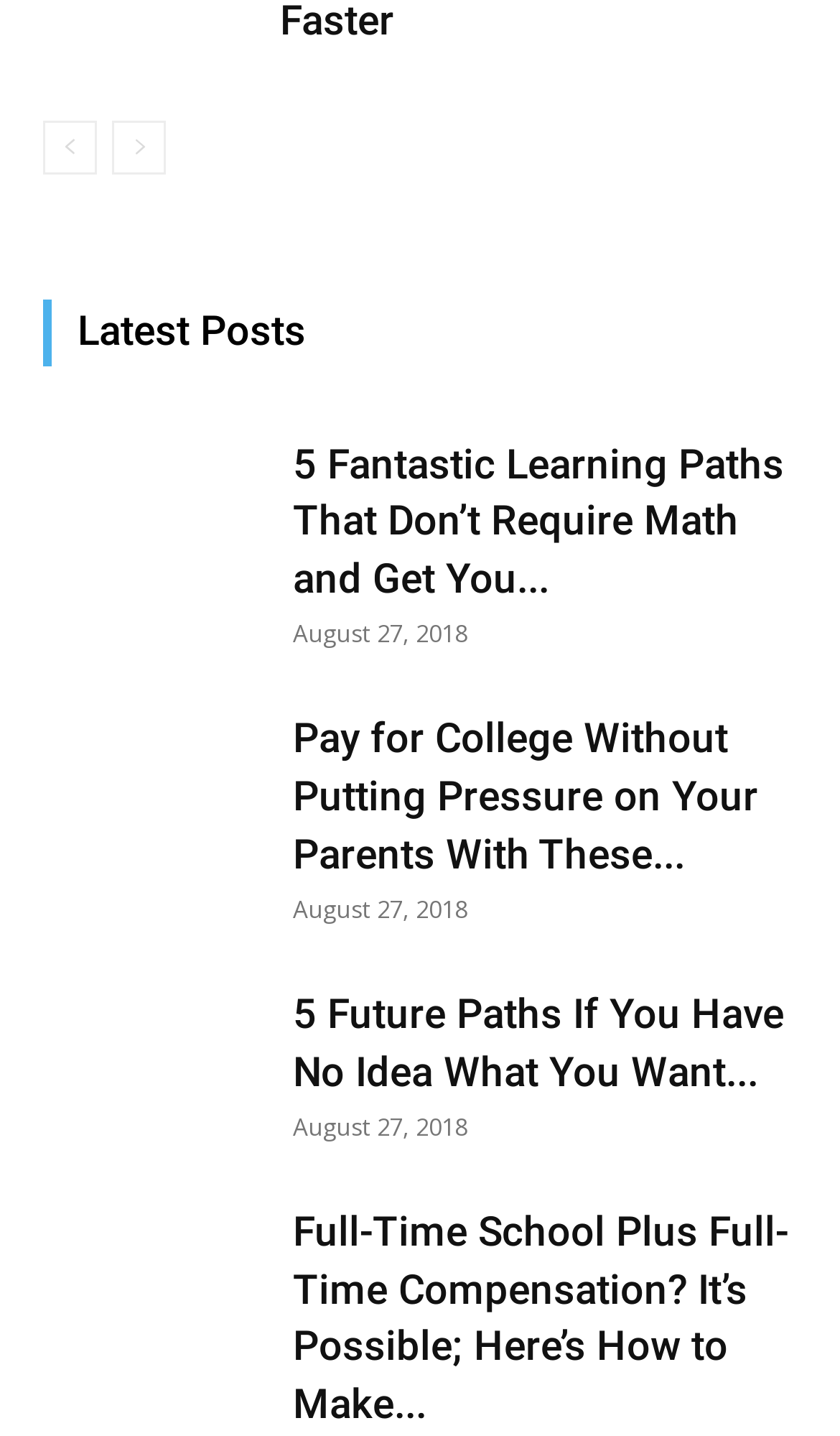Using the given element description, provide the bounding box coordinates (top-left x, top-left y, bottom-right x, bottom-right y) for the corresponding UI element in the screenshot: aria-label="prev-page"

[0.051, 0.083, 0.115, 0.121]